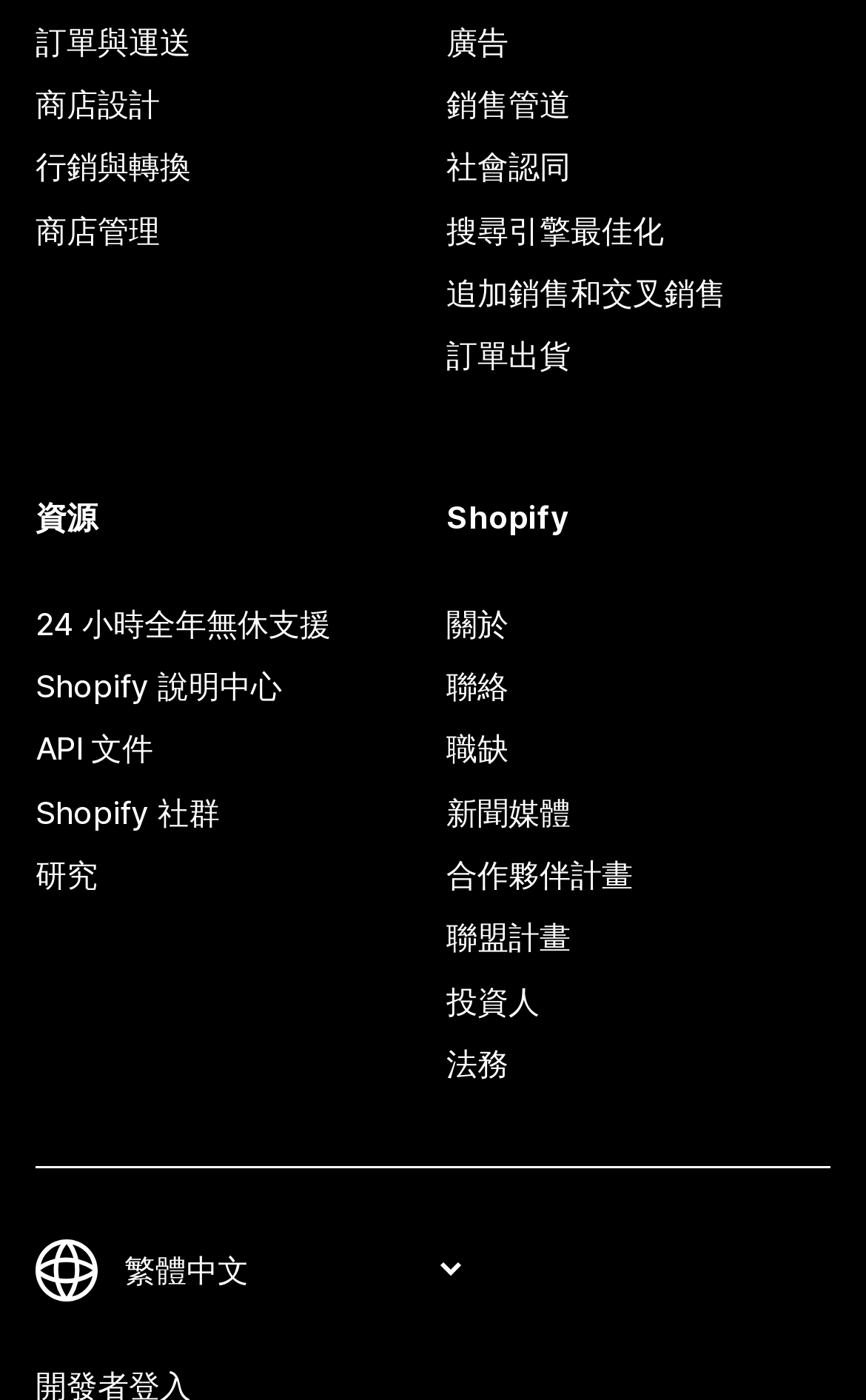Extract the bounding box coordinates for the HTML element that matches this description: "商店設計". The coordinates should be four float numbers between 0 and 1, i.e., [left, top, right, bottom].

[0.041, 0.052, 0.485, 0.097]